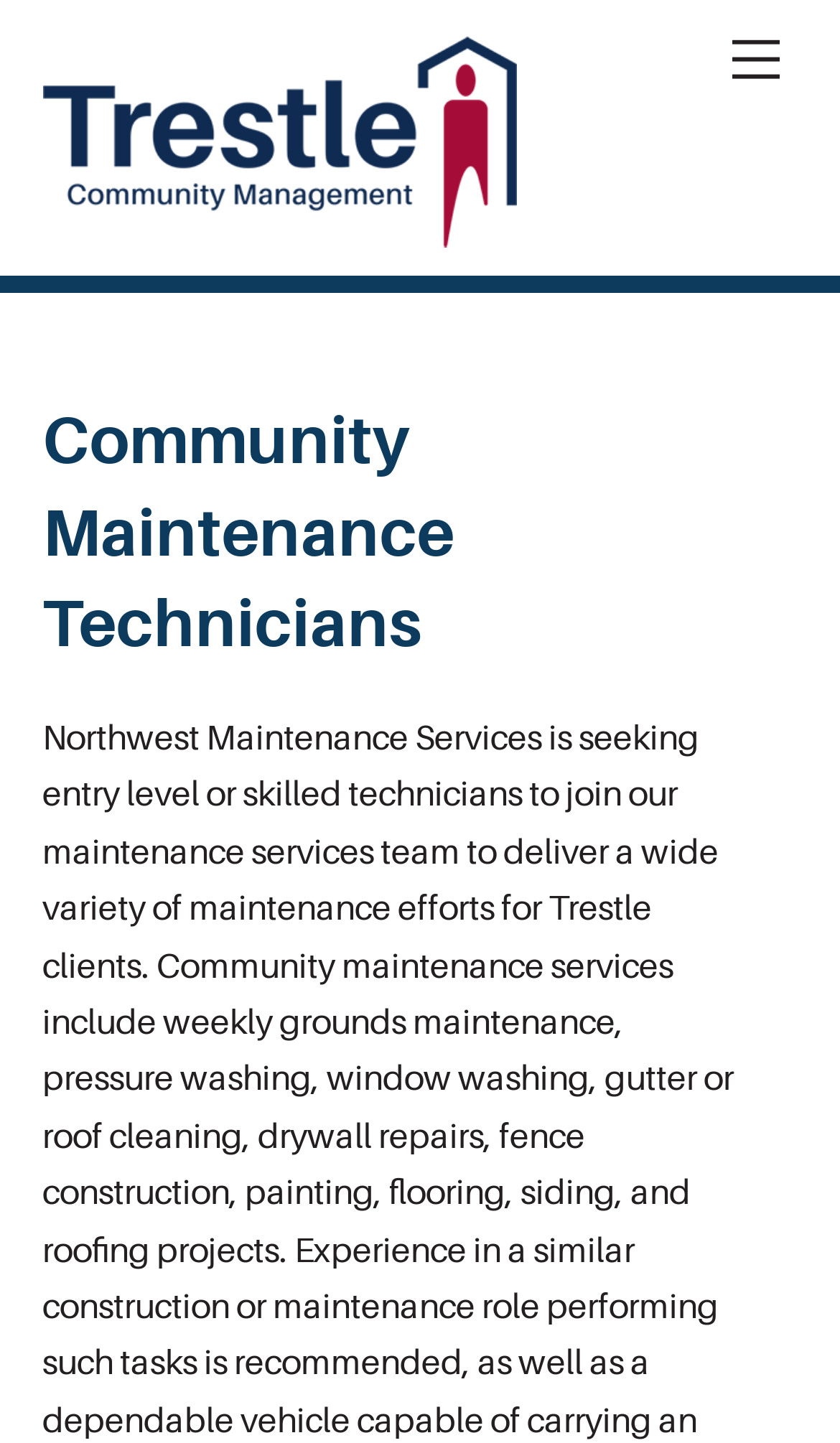Please find the bounding box coordinates in the format (top-left x, top-left y, bottom-right x, bottom-right y) for the given element description. Ensure the coordinates are floating point numbers between 0 and 1. Description: Menu

[0.847, 0.01, 0.95, 0.071]